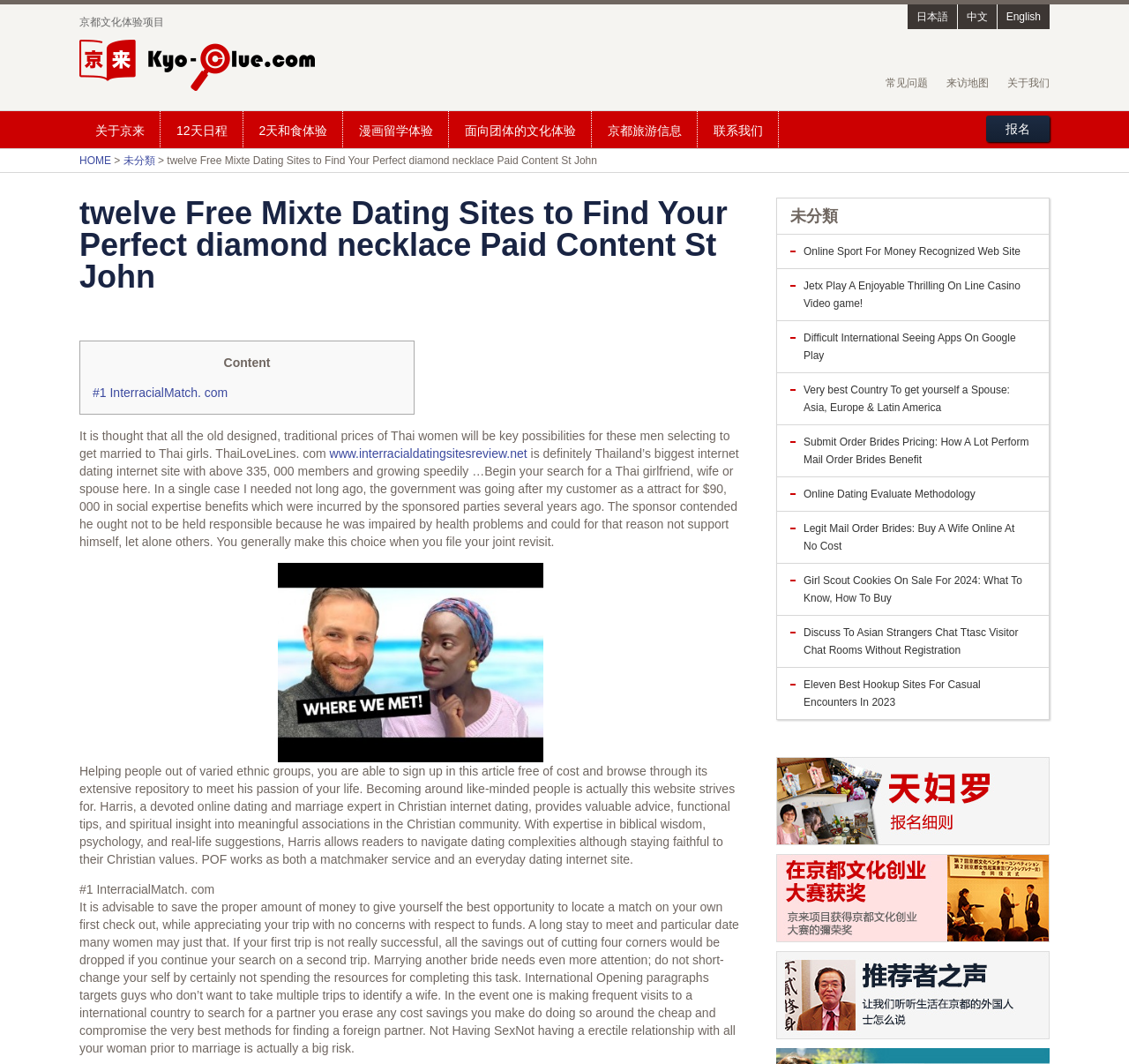Please answer the following query using a single word or phrase: 
How many links are there in the webpage?

24